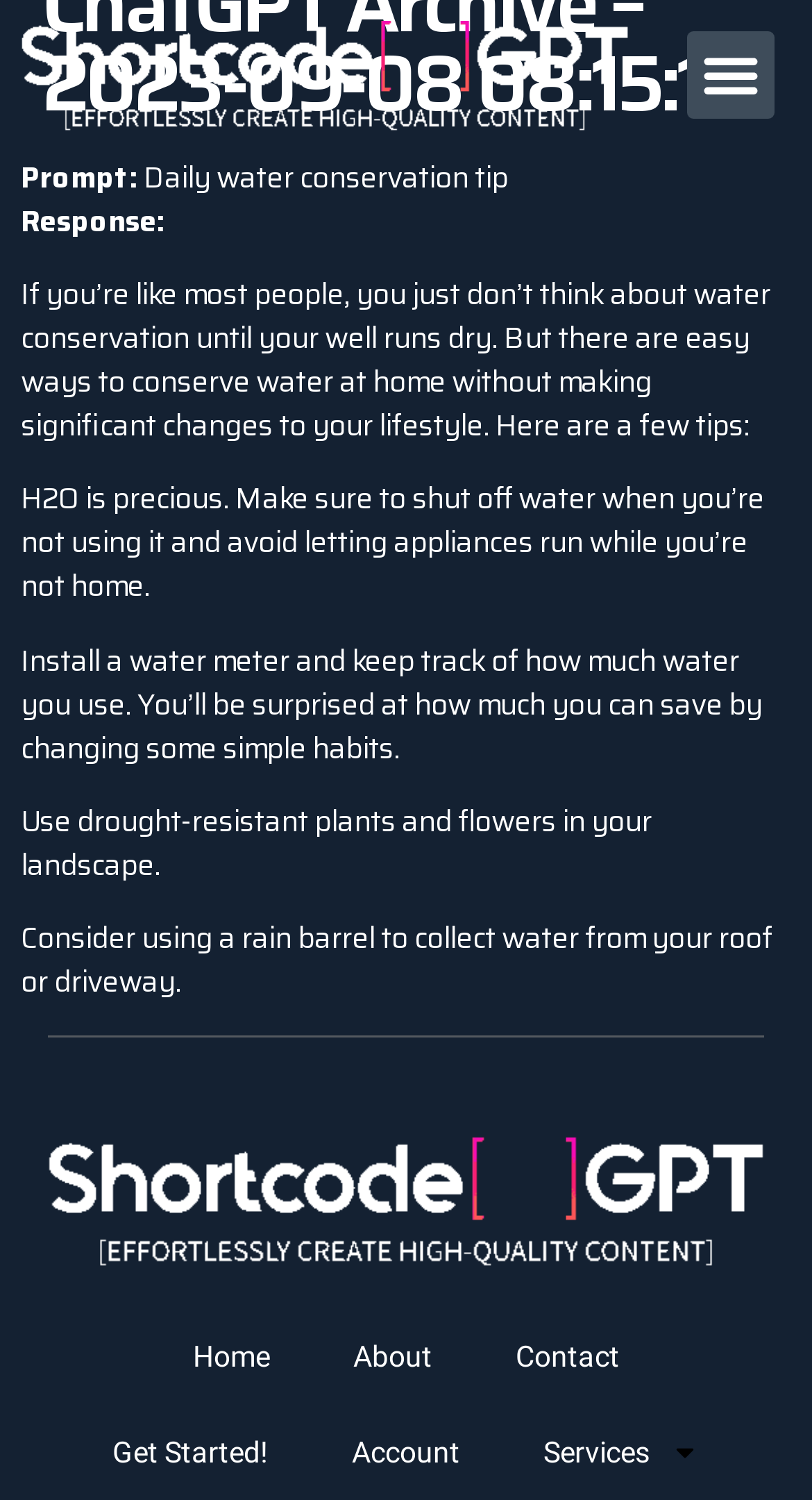Can you give a detailed response to the following question using the information from the image? What type of plants are recommended for landscaping?

The static text element specifically suggests using 'drought-resistant plants and flowers in your landscape', indicating that these types of plants are recommended for water conservation.